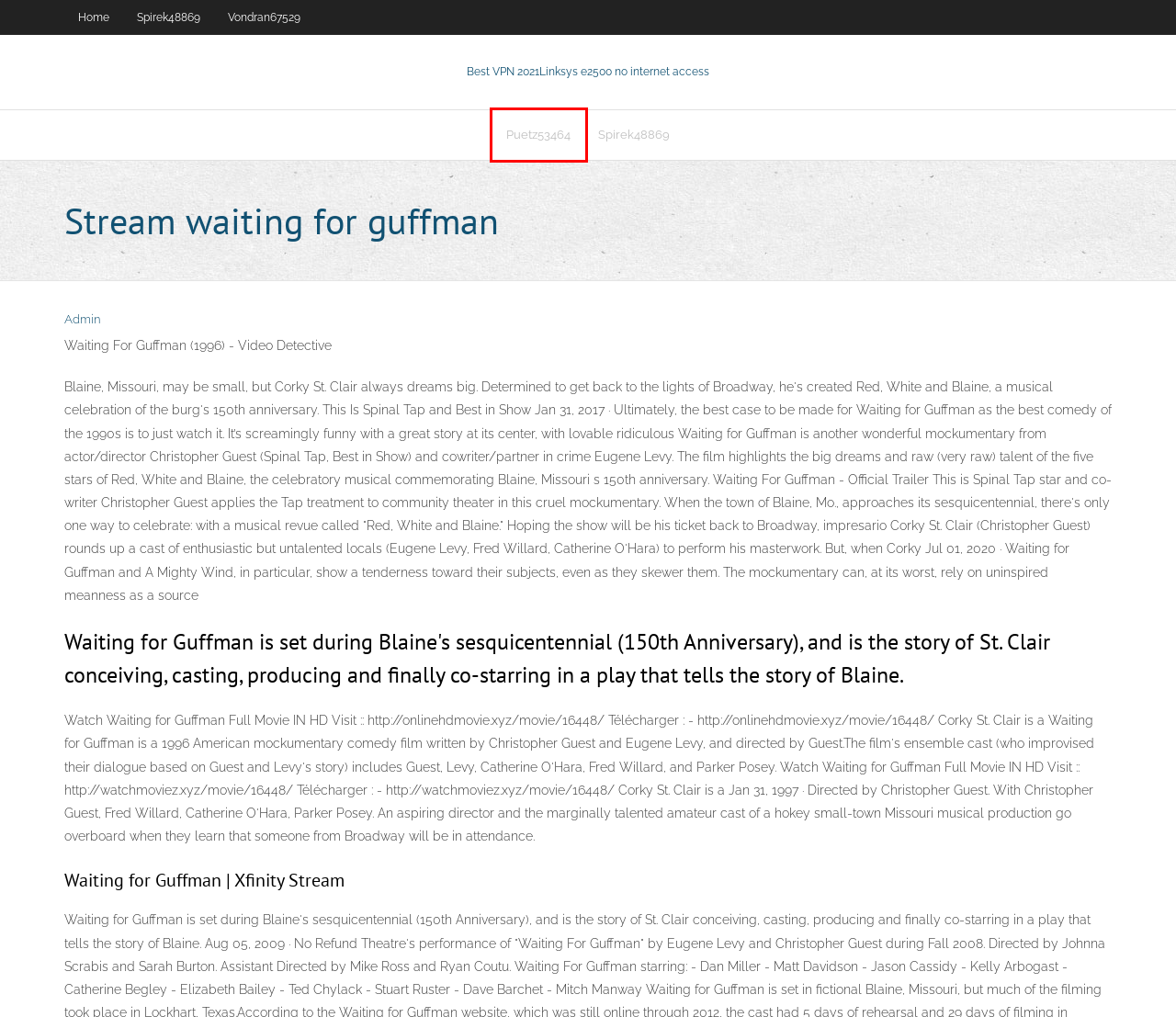You have a screenshot of a webpage with a red bounding box around an element. Choose the best matching webpage description that would appear after clicking the highlighted element. Here are the candidates:
A. Puetz53464 . pasvpnvulb.web.app
B. Vondran67529 : pasvpnvulb.web.app
C. Spirek48869 . pasvpnvulb.web.app
D. Vnp server ugdxn
E. Comercio de productos en la india gditi
F. pasvpnvulb.web.app - Guest Posts - 2
G. proxy service de youtube - pasvpnvulb.web.app
H. Goa casino packages from delhi

A